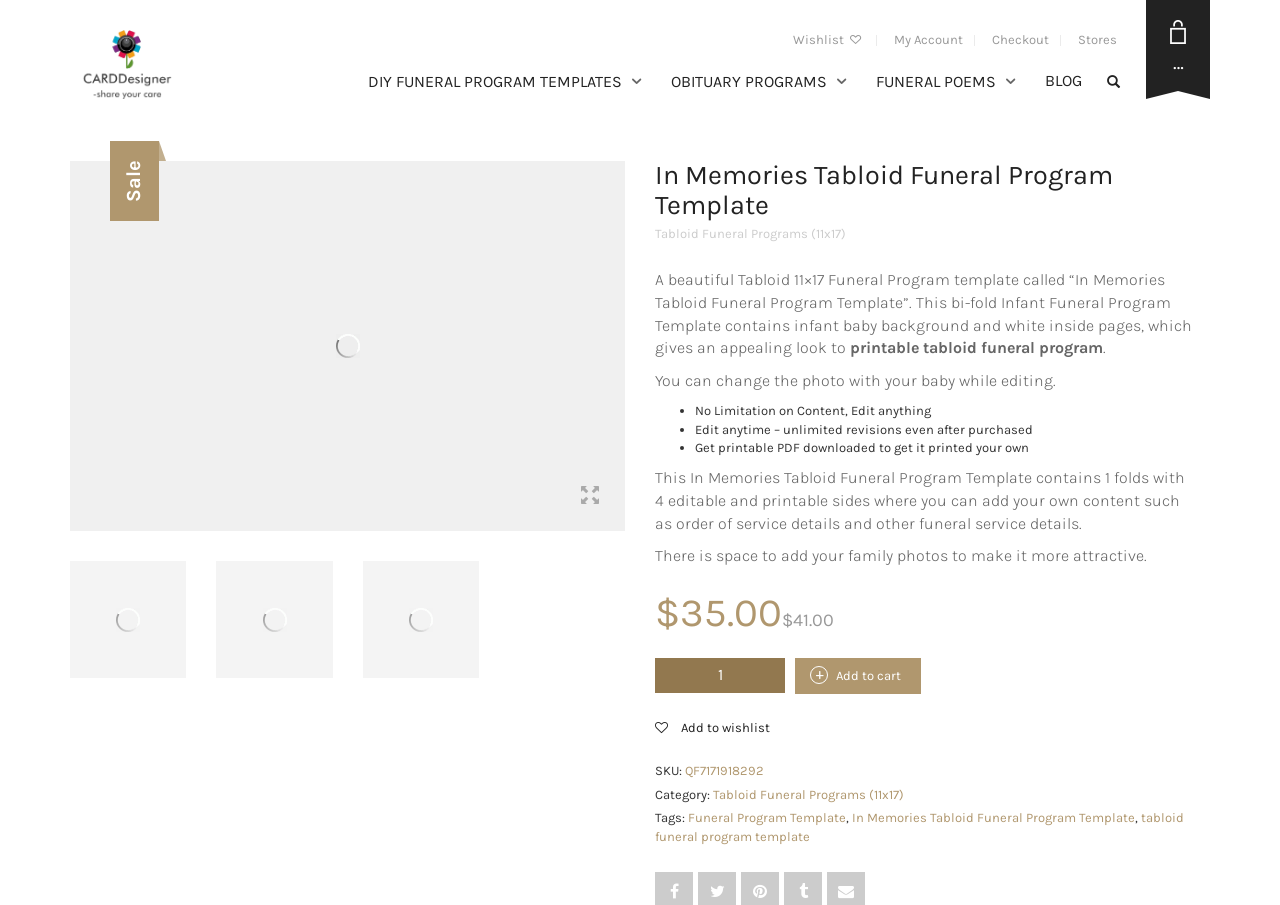What is the name of the funeral program template?
Based on the image, answer the question with as much detail as possible.

I found the answer by looking at the heading element on the webpage, which says 'In Memories Tabloid Funeral Program Template'. This is the name of the funeral program template being described on the webpage.